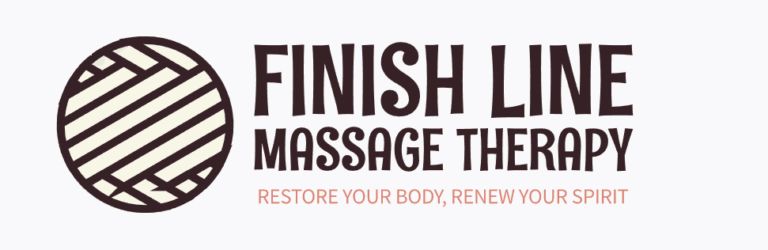Offer a detailed narrative of the image's content.

The image features the logo of "Finish Line Massage Therapy." The design includes a circular emblem with intersecting lines, symbolizing balance and harmony, which are essential concepts in wellness and therapy. The logo text is prominently displayed, with "FINISH LINE" in bold, modern typography, conveying strength and professionalism. Below, "MASSAGE THERAPY" is rendered in a slightly softer font, indicating a focus on relaxation and care. The tagline, "RESTORE YOUR BODY, RENEW YOUR SPIRIT," is elegantly placed underneath, emphasizing the holistic benefits of massage therapy. This design effectively communicates the studio's mission to promote physical and mental well-being in a serene environment.